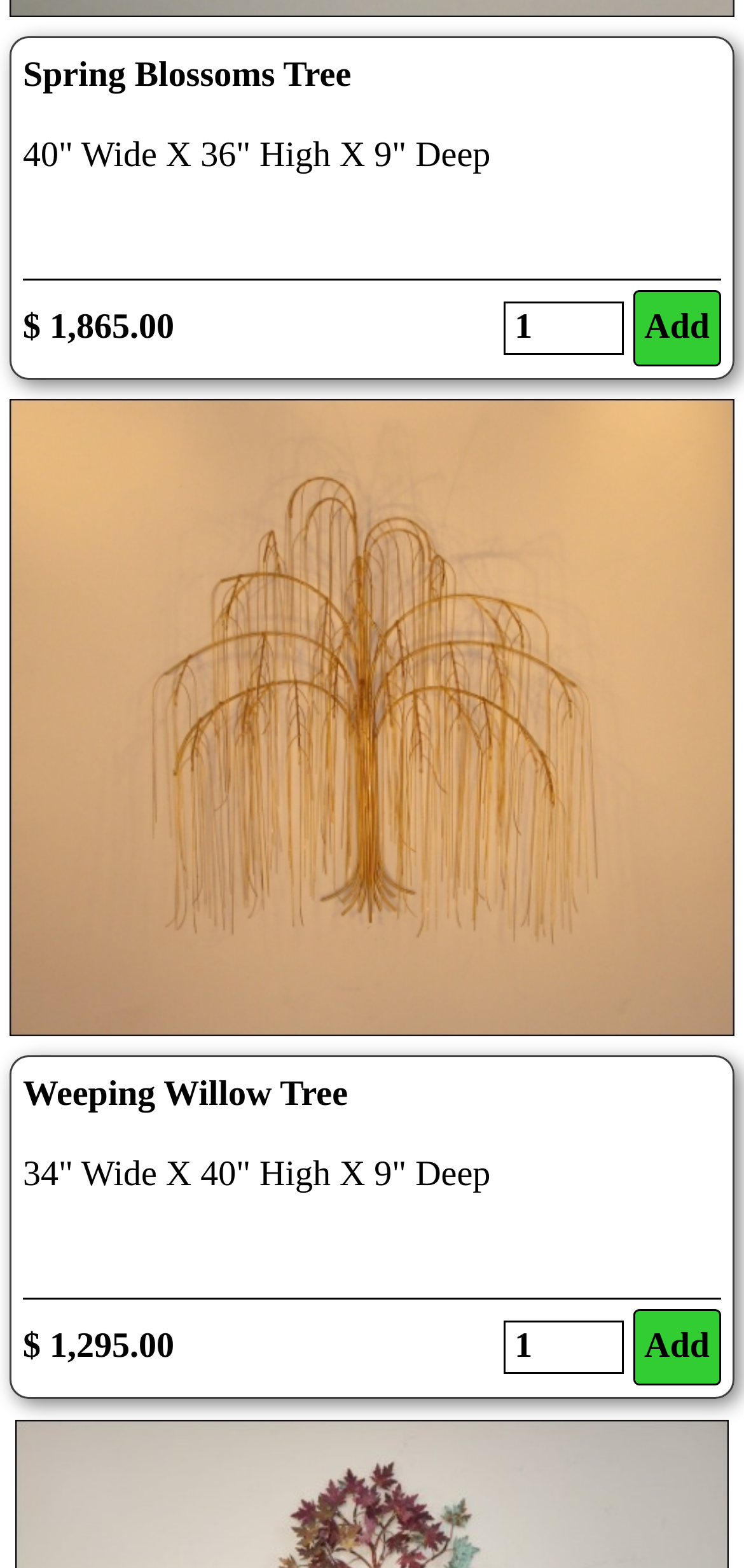Locate the bounding box coordinates of the element that should be clicked to execute the following instruction: "Search for something".

None